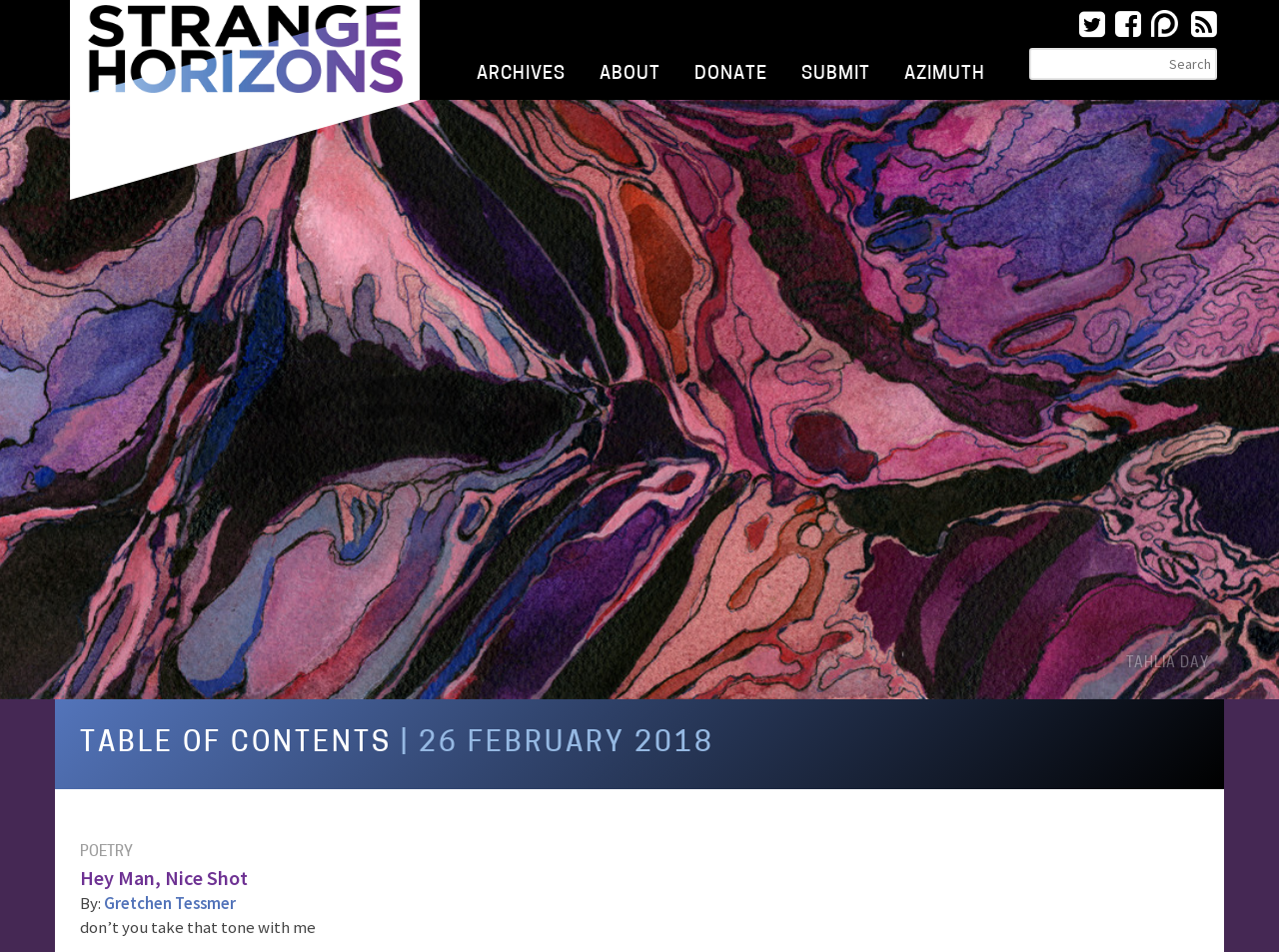Determine the bounding box coordinates of the UI element that matches the following description: "Hey Man, Nice Shot". The coordinates should be four float numbers between 0 and 1 in the format [left, top, right, bottom].

[0.062, 0.908, 0.197, 0.936]